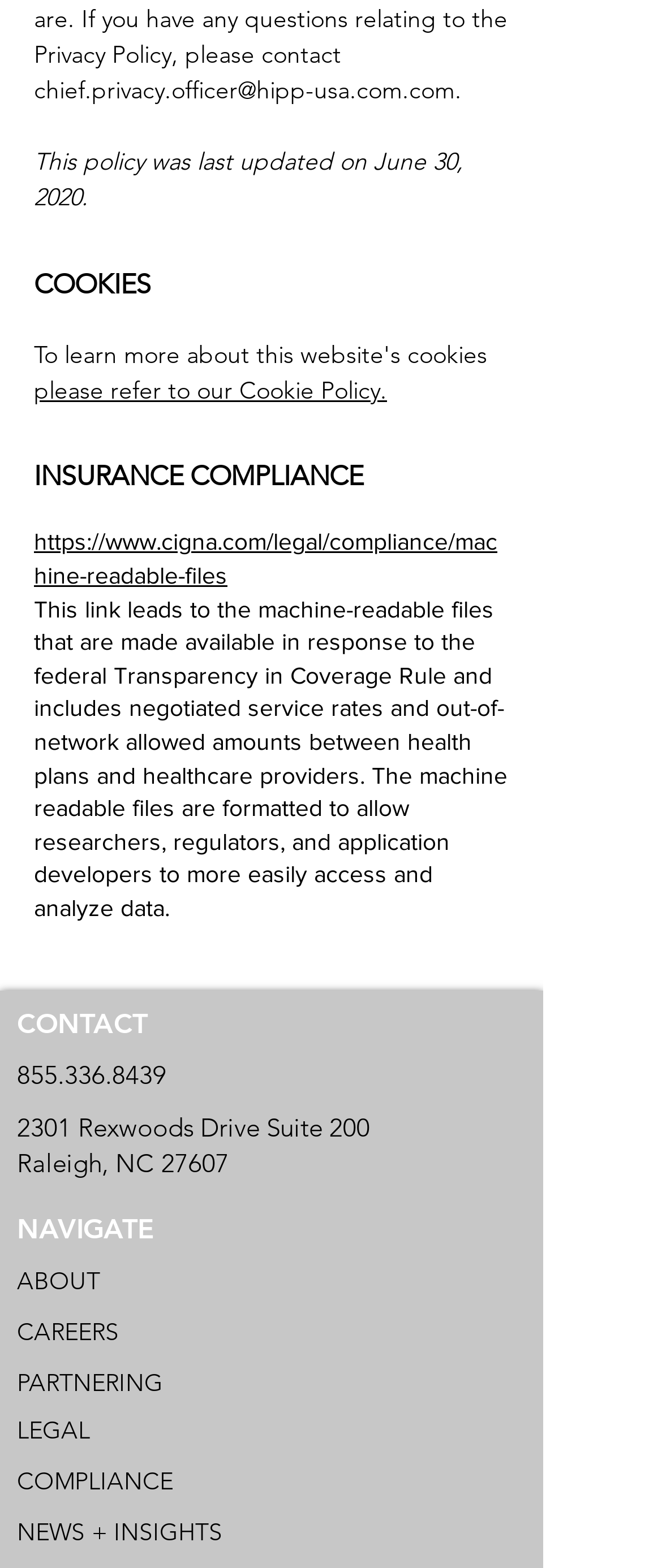What is the link to the machine-readable files for insurance compliance?
Provide a one-word or short-phrase answer based on the image.

https://www.cigna.com/legal/compliance/machine-readable-files